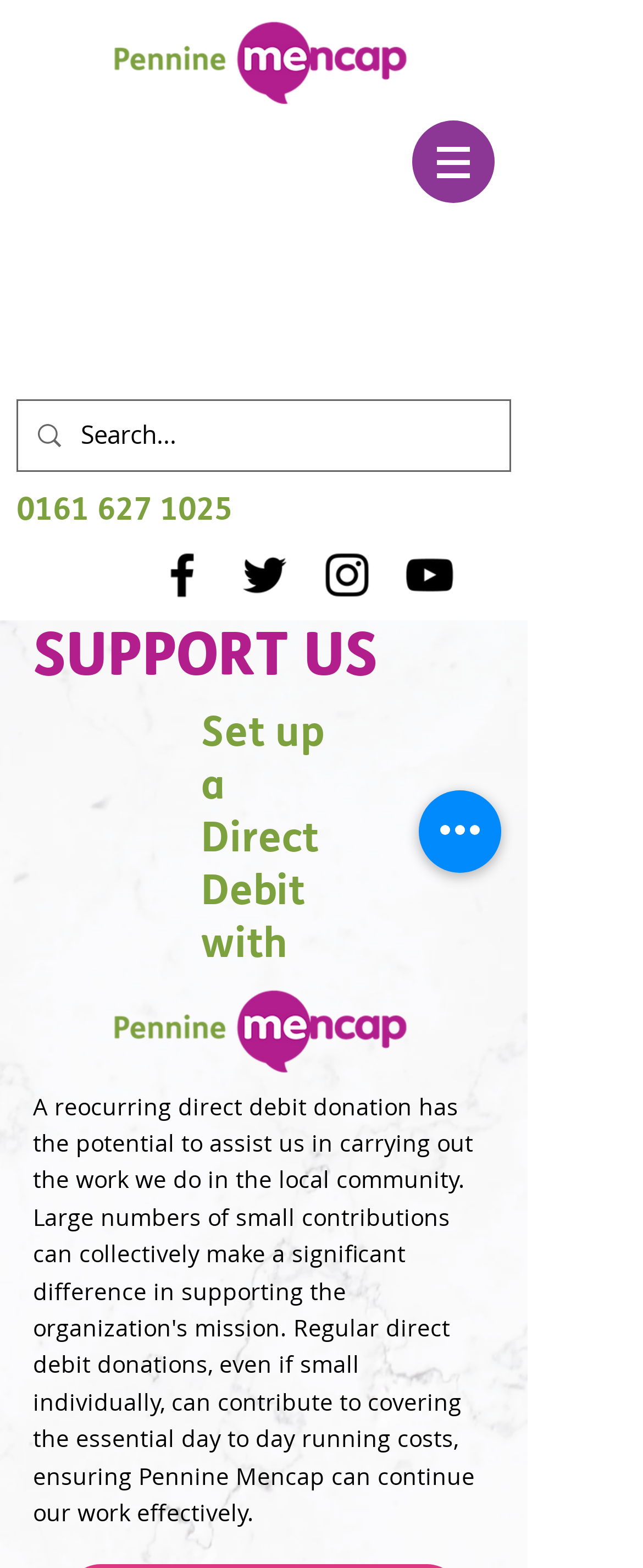Provide your answer in one word or a succinct phrase for the question: 
What is the purpose of the 'Quick actions' button?

Unknown